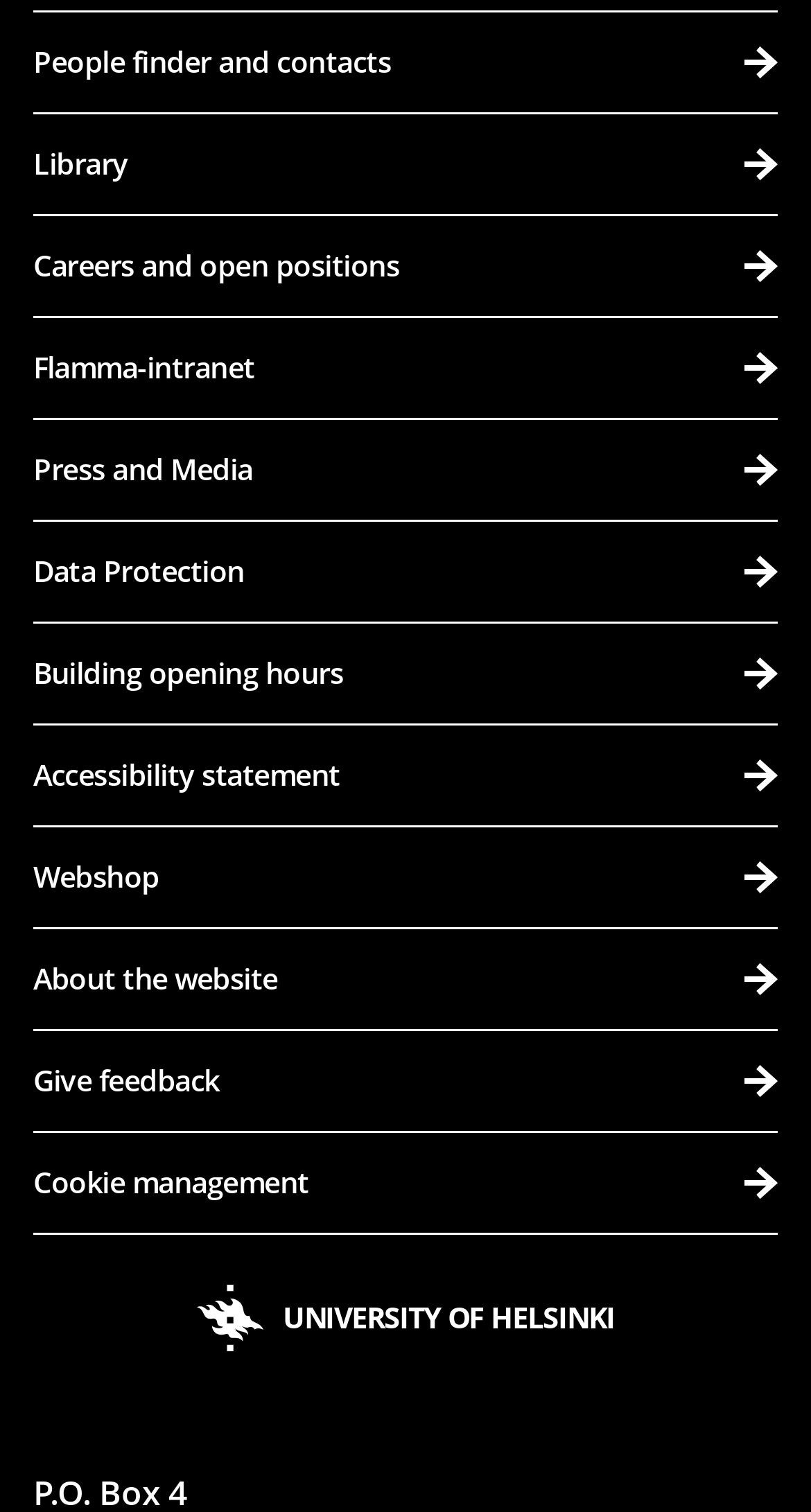Locate the bounding box coordinates of the element that needs to be clicked to carry out the instruction: "Explore open positions and careers". The coordinates should be given as four float numbers ranging from 0 to 1, i.e., [left, top, right, bottom].

[0.041, 0.143, 0.959, 0.21]